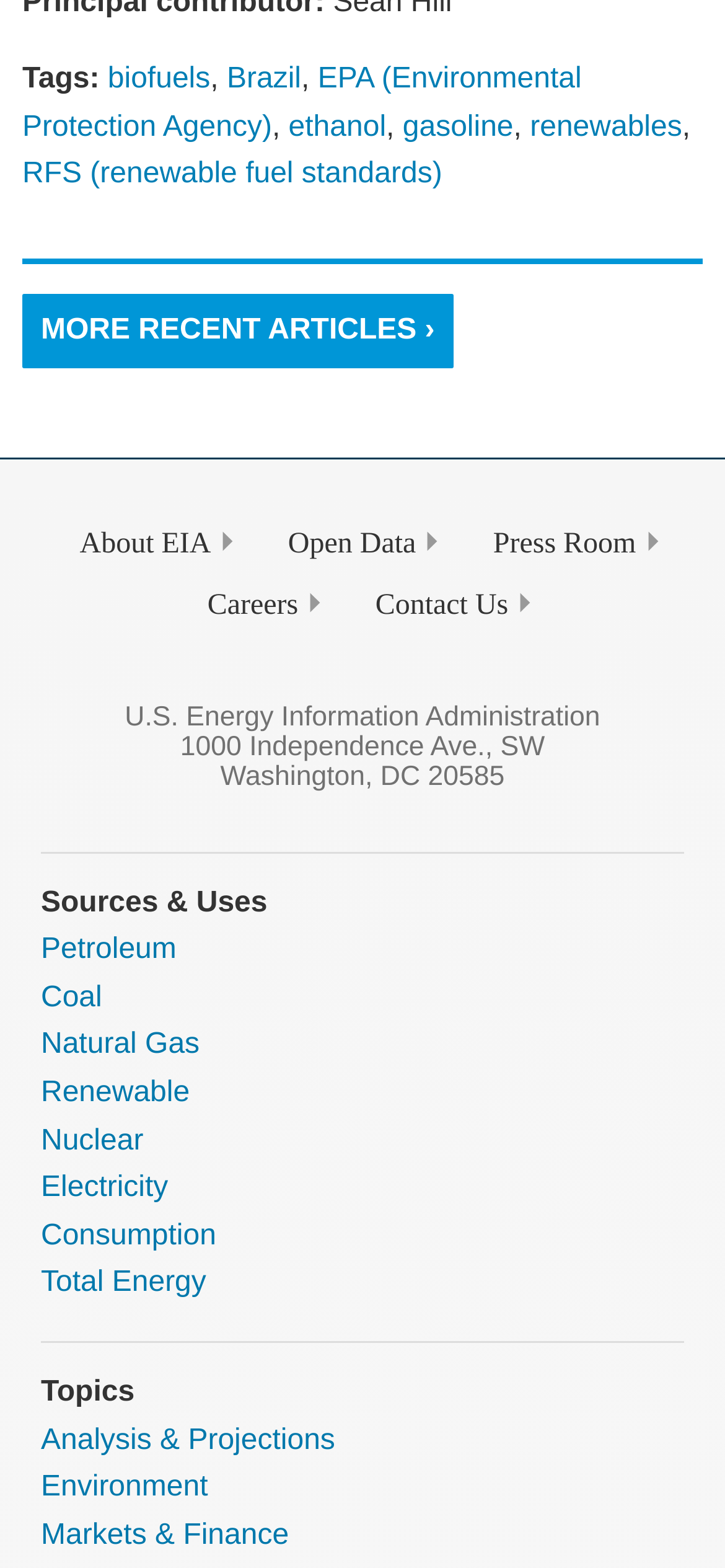How many links are there under 'Sources & Uses'?
Kindly answer the question with as much detail as you can.

I counted the links under 'Sources & Uses' and found 9 links, which are 'Petroleum', 'Coal', 'Natural Gas', 'Renewable', 'Nuclear', 'Electricity', 'Consumption', 'Total Energy', and 'Topics'.